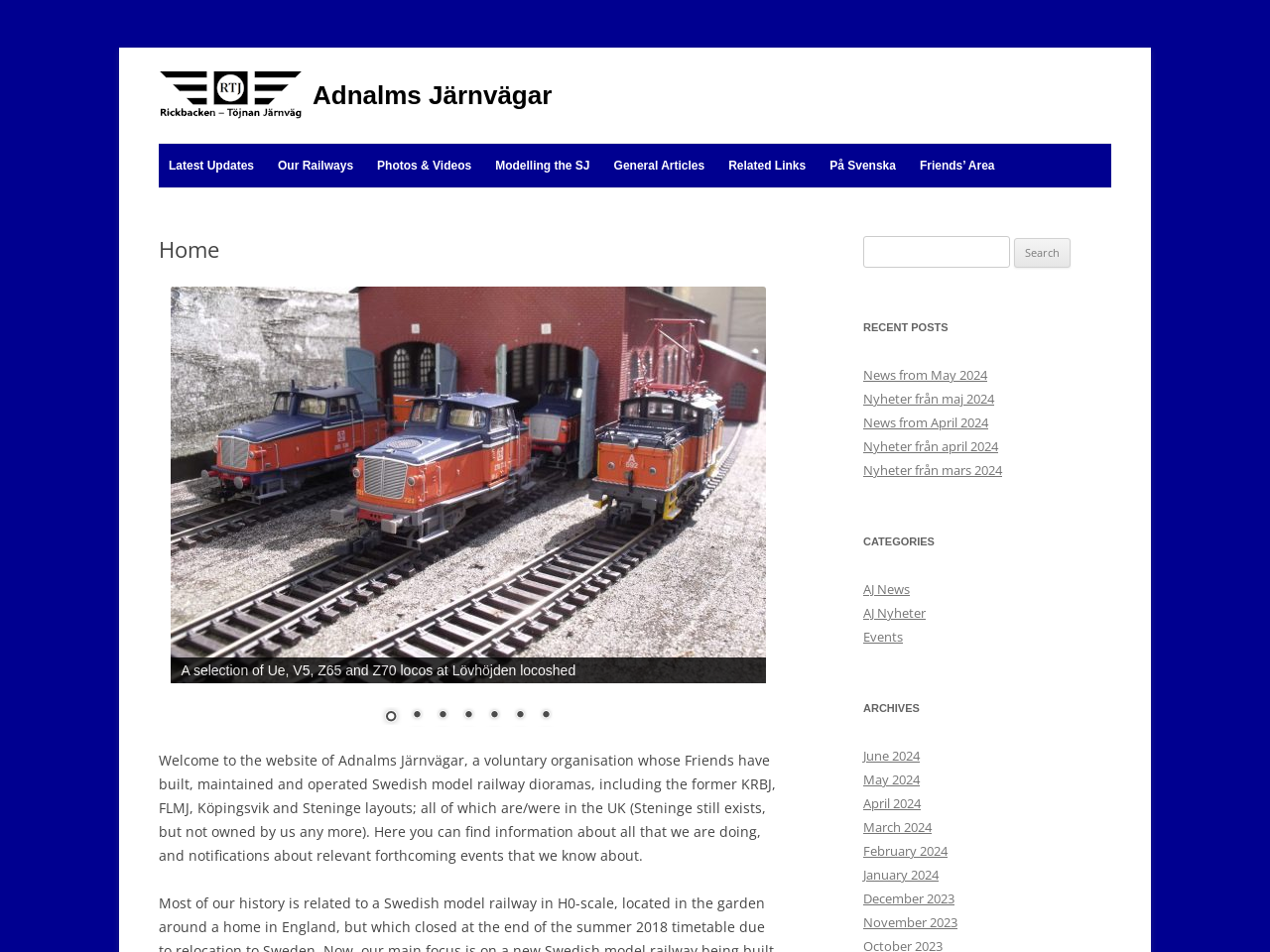From the image, can you give a detailed response to the question below:
What is the name of the organisation?

The name of the organisation is mentioned in the heading 'Adnalms Järnvägar' at the top of the webpage, which is also the title of the webpage.